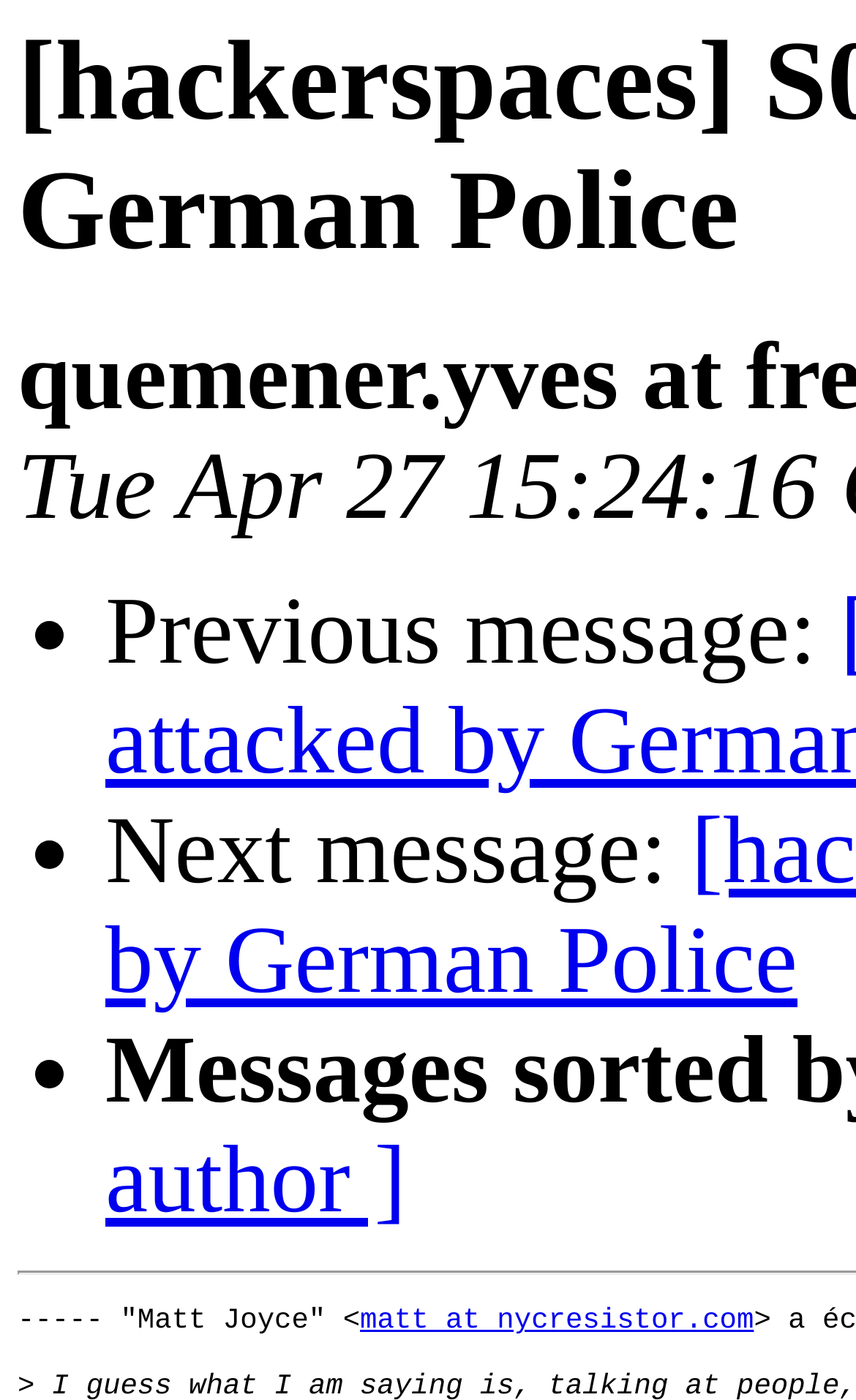Locate the bounding box of the UI element based on this description: "matt at nycresistor.com". Provide four float numbers between 0 and 1 as [left, top, right, bottom].

[0.422, 0.932, 0.883, 0.955]